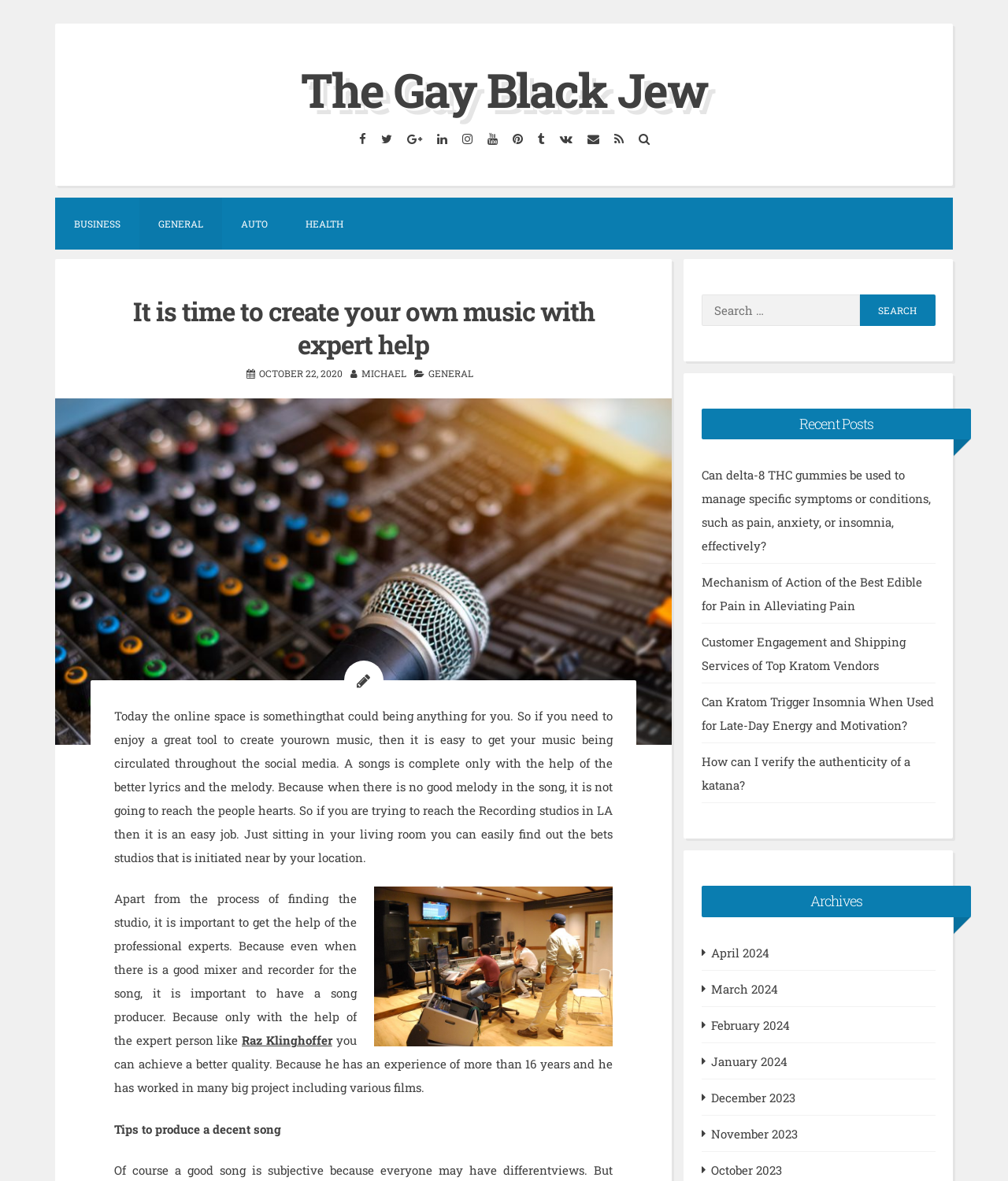Use a single word or phrase to answer the following:
What type of articles are listed under 'Recent Posts'?

Health and wellness